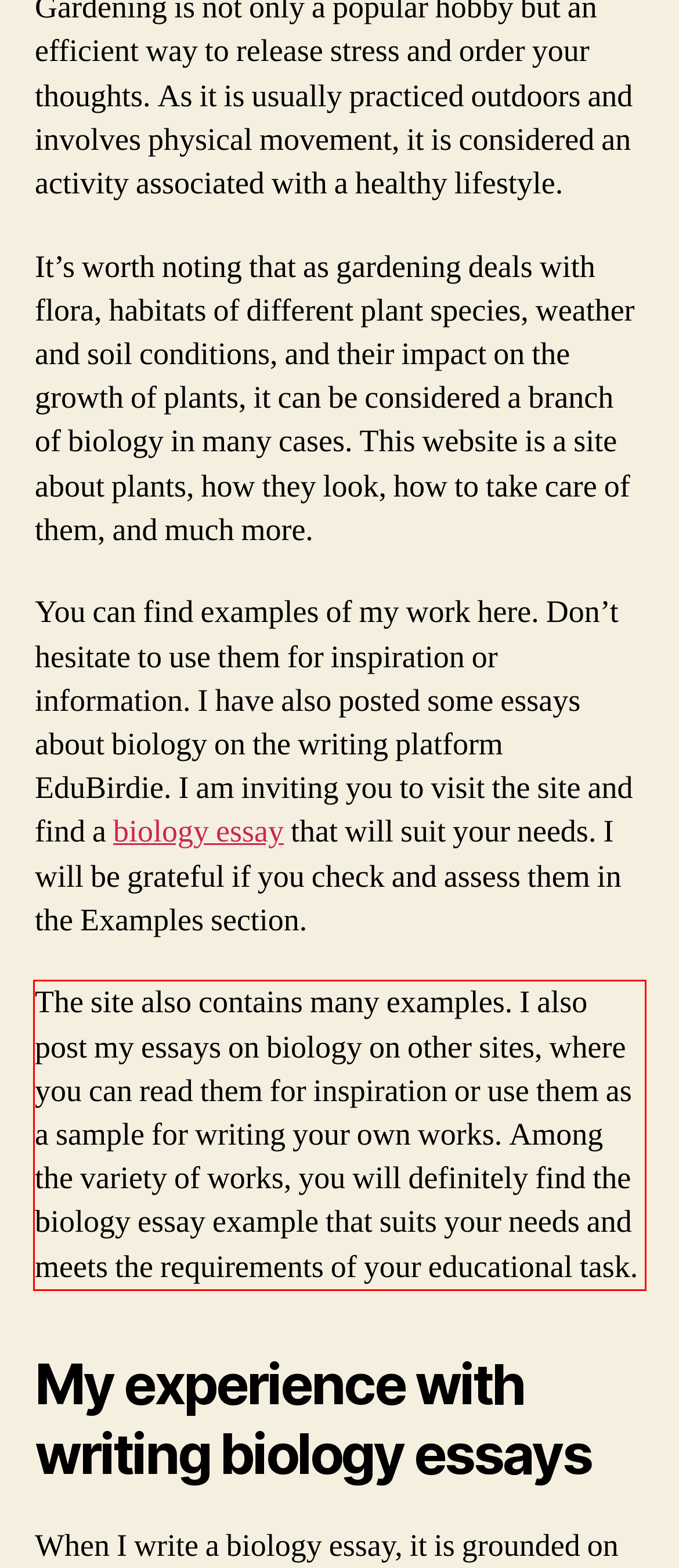You are provided with a screenshot of a webpage containing a red bounding box. Please extract the text enclosed by this red bounding box.

The site also contains many examples. I also post my essays on biology on other sites, where you can read them for inspiration or use them as a sample for writing your own works. Among the variety of works, you will definitely find the biology essay example that suits your needs and meets the requirements of your educational task.